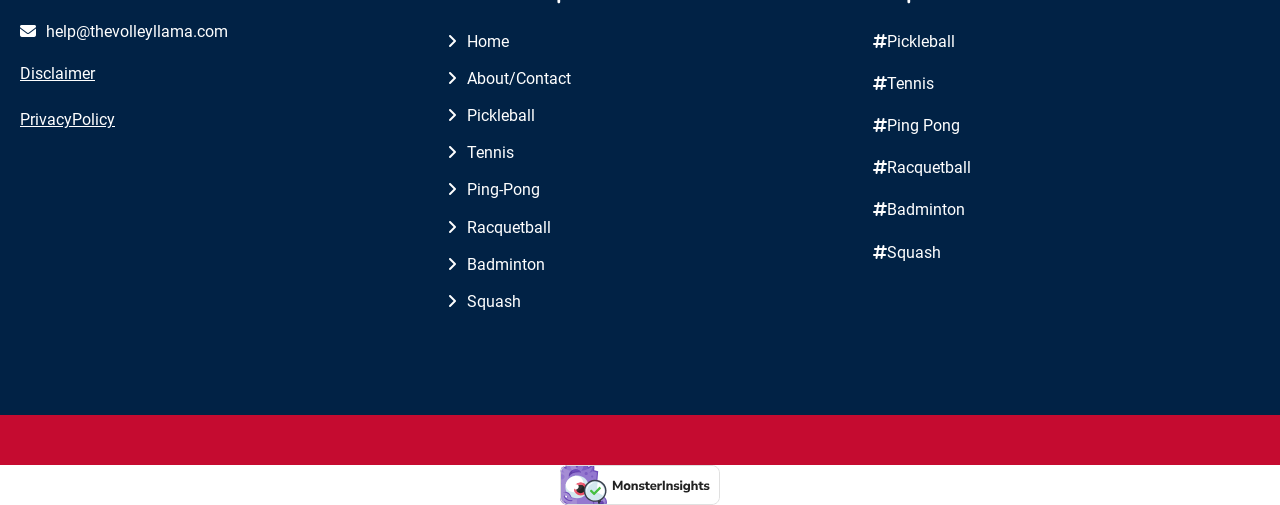Using the given description, provide the bounding box coordinates formatted as (top-left x, top-left y, bottom-right x, bottom-right y), with all values being floating point numbers between 0 and 1. Description: Ping Pong

[0.682, 0.222, 0.759, 0.276]